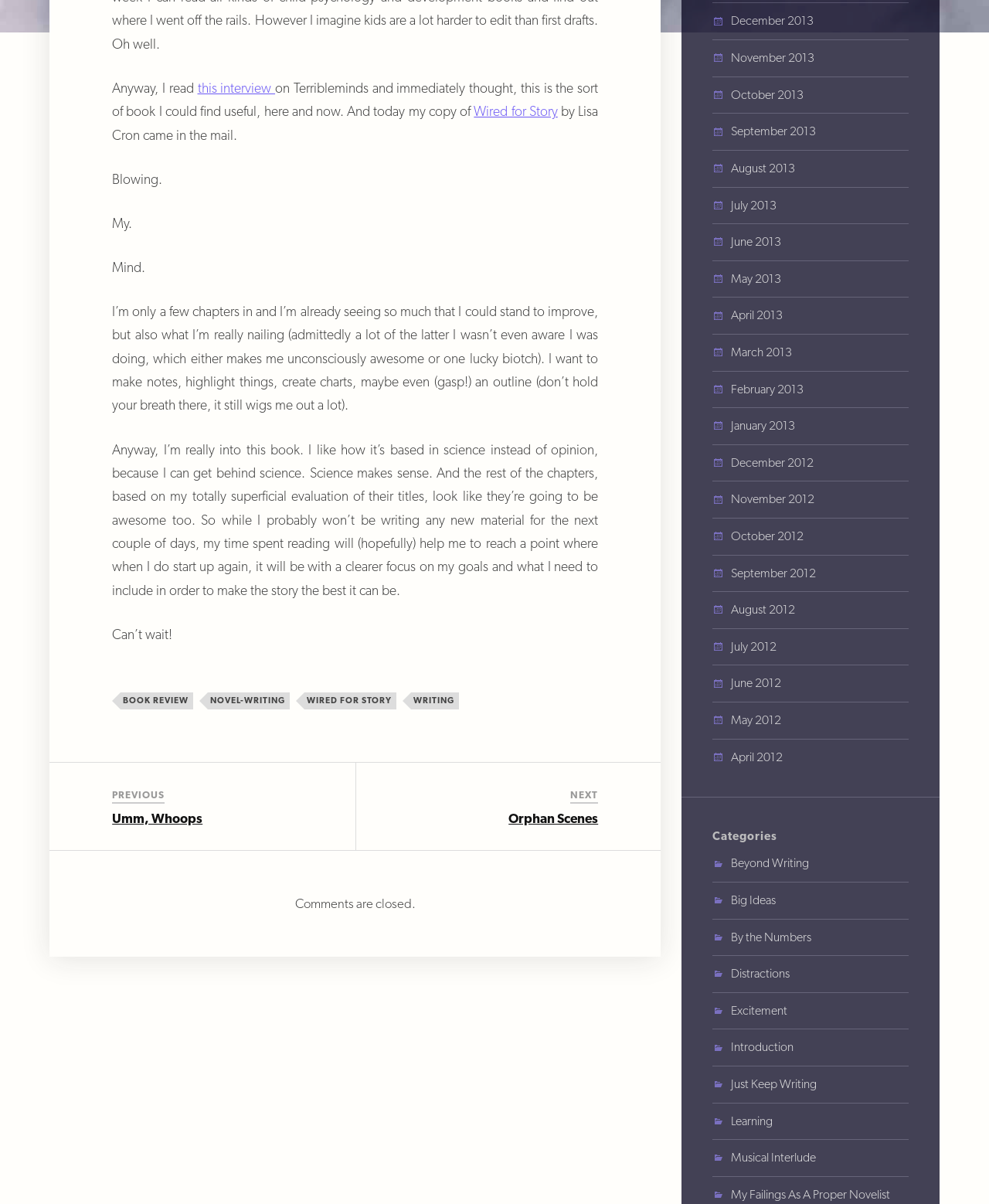Locate the bounding box of the UI element based on this description: "Wired for Story". Provide four float numbers between 0 and 1 as [left, top, right, bottom].

[0.479, 0.086, 0.564, 0.099]